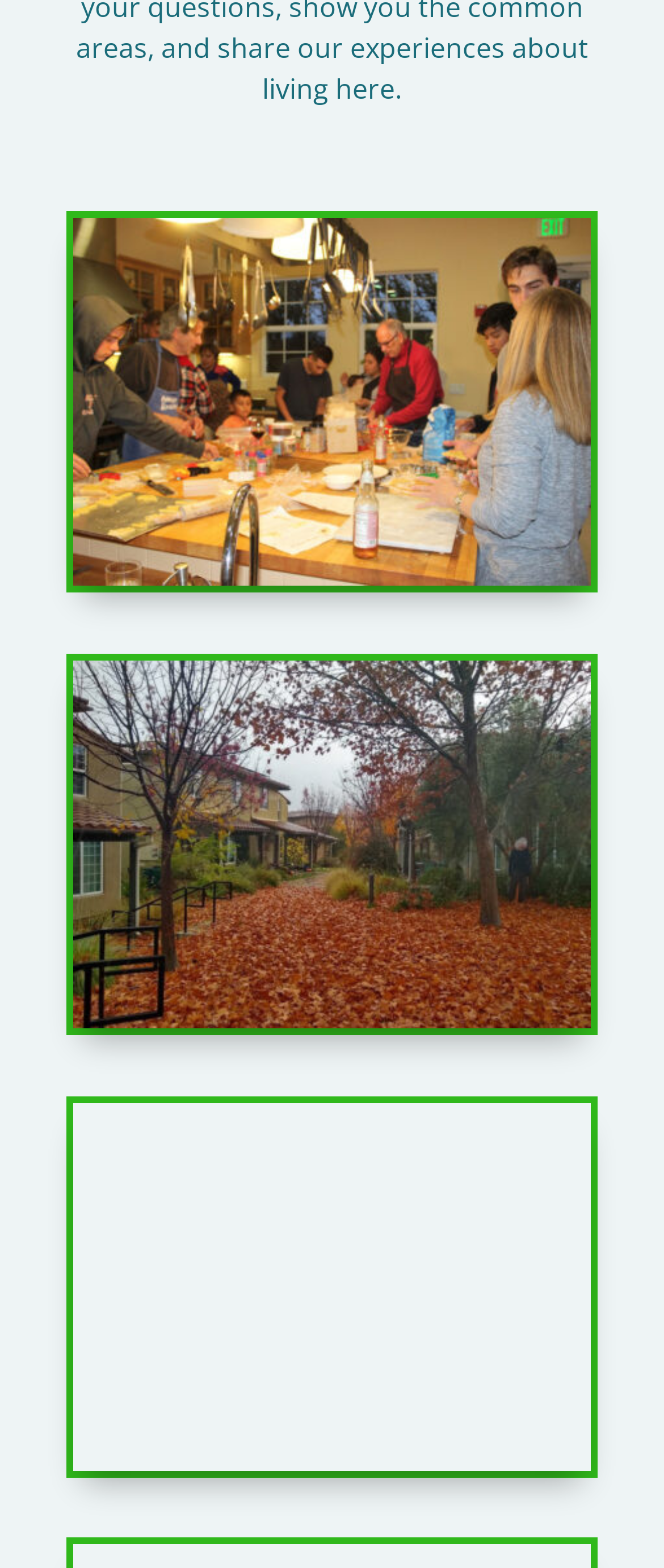Identify the bounding box for the UI element described as: "Candid Themes". The coordinates should be four float numbers between 0 and 1, i.e., [left, top, right, bottom].

None